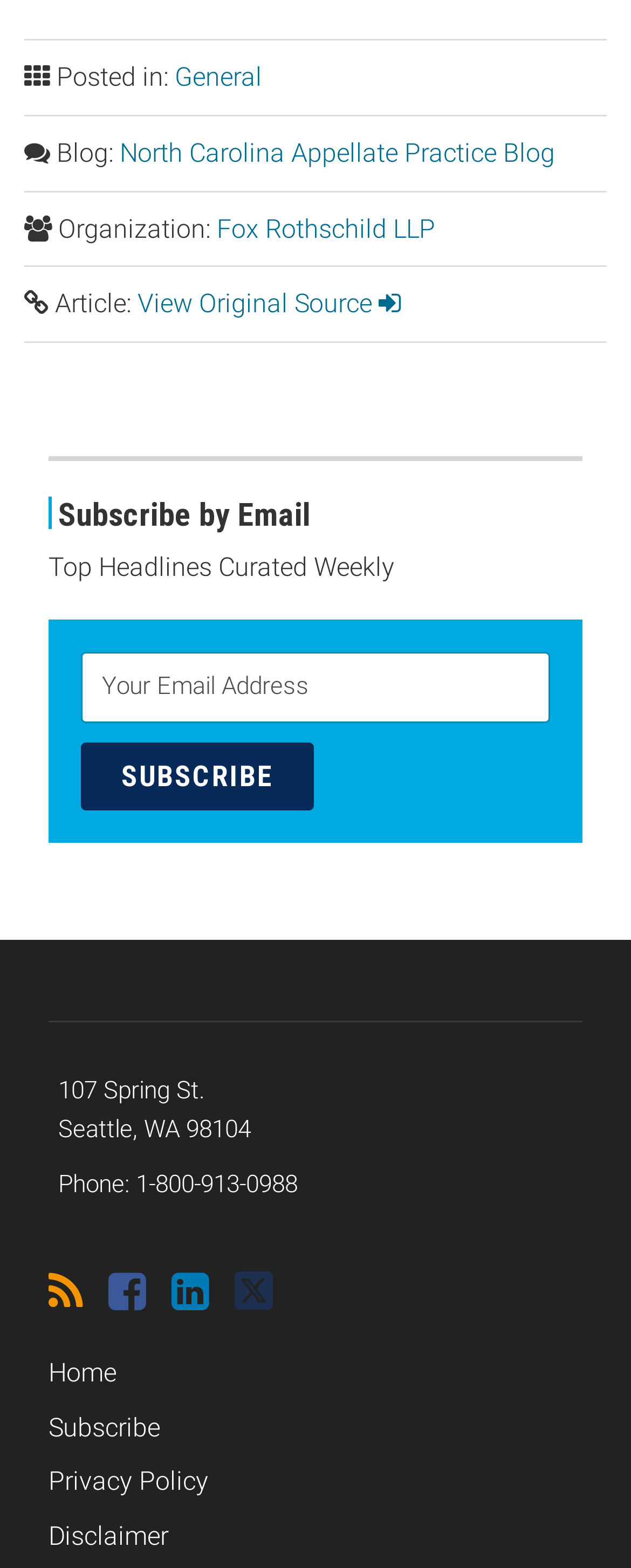Locate the bounding box of the UI element with the following description: "View Original Source".

[0.218, 0.184, 0.636, 0.204]